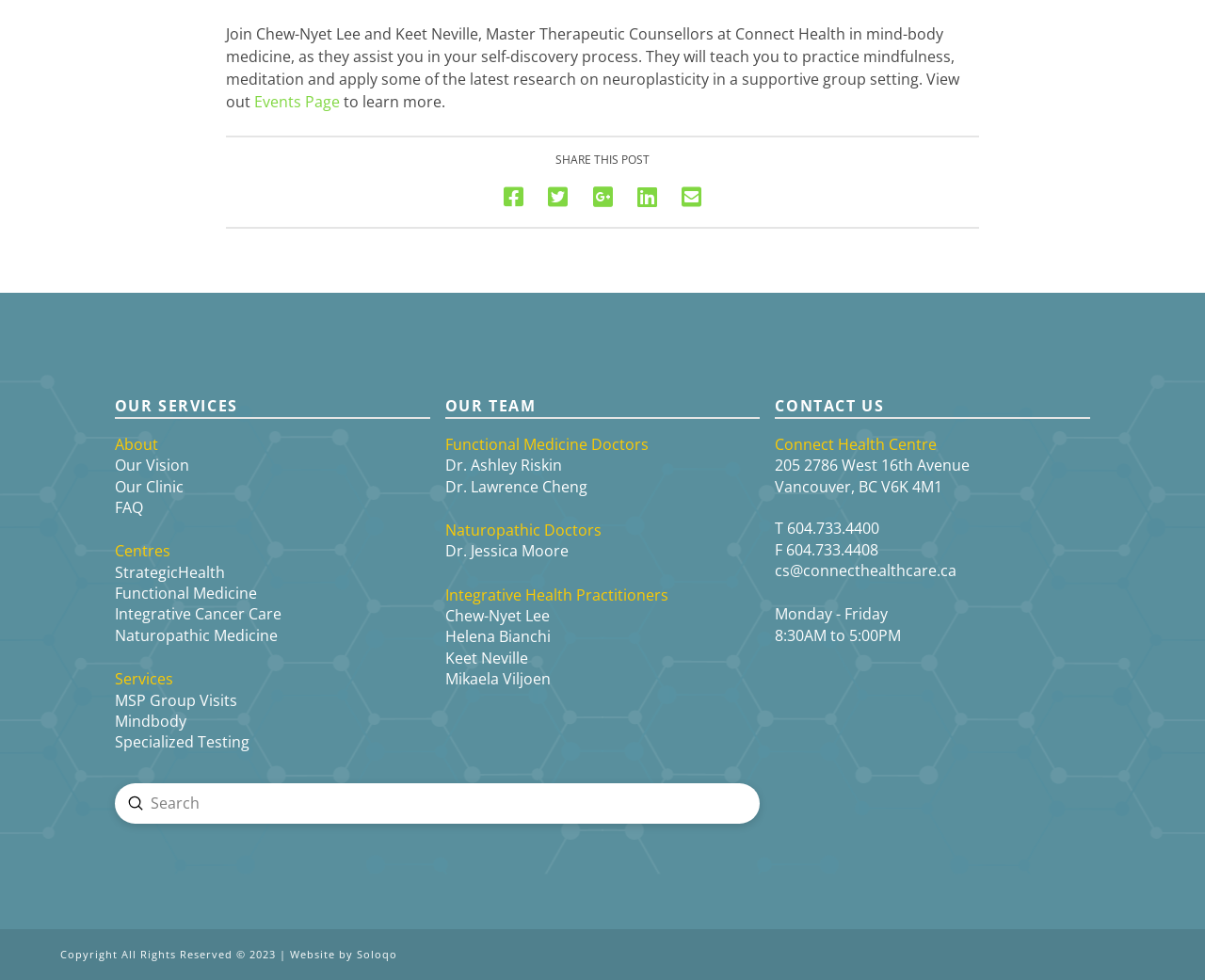Who are the Functional Medicine Doctors?
Can you offer a detailed and complete answer to this question?

I found the answer by looking at the section with the heading 'OUR TEAM' and found the subheading 'Functional Medicine Doctors' which lists 'Dr. Ashley Riskin' and 'Dr. Lawrence Cheng' as the doctors.